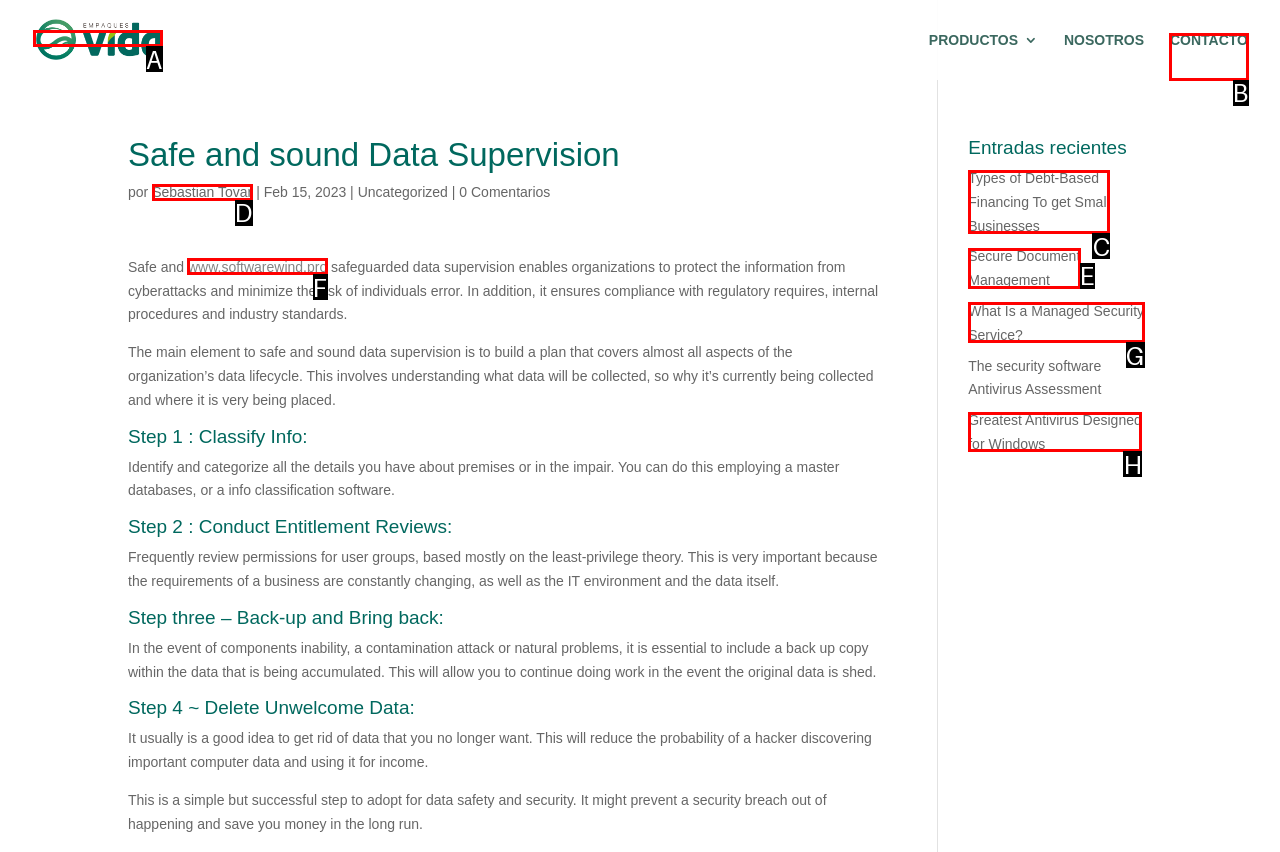Select the HTML element that corresponds to the description: Greatest Antivirus Designed for Windows. Reply with the letter of the correct option.

H